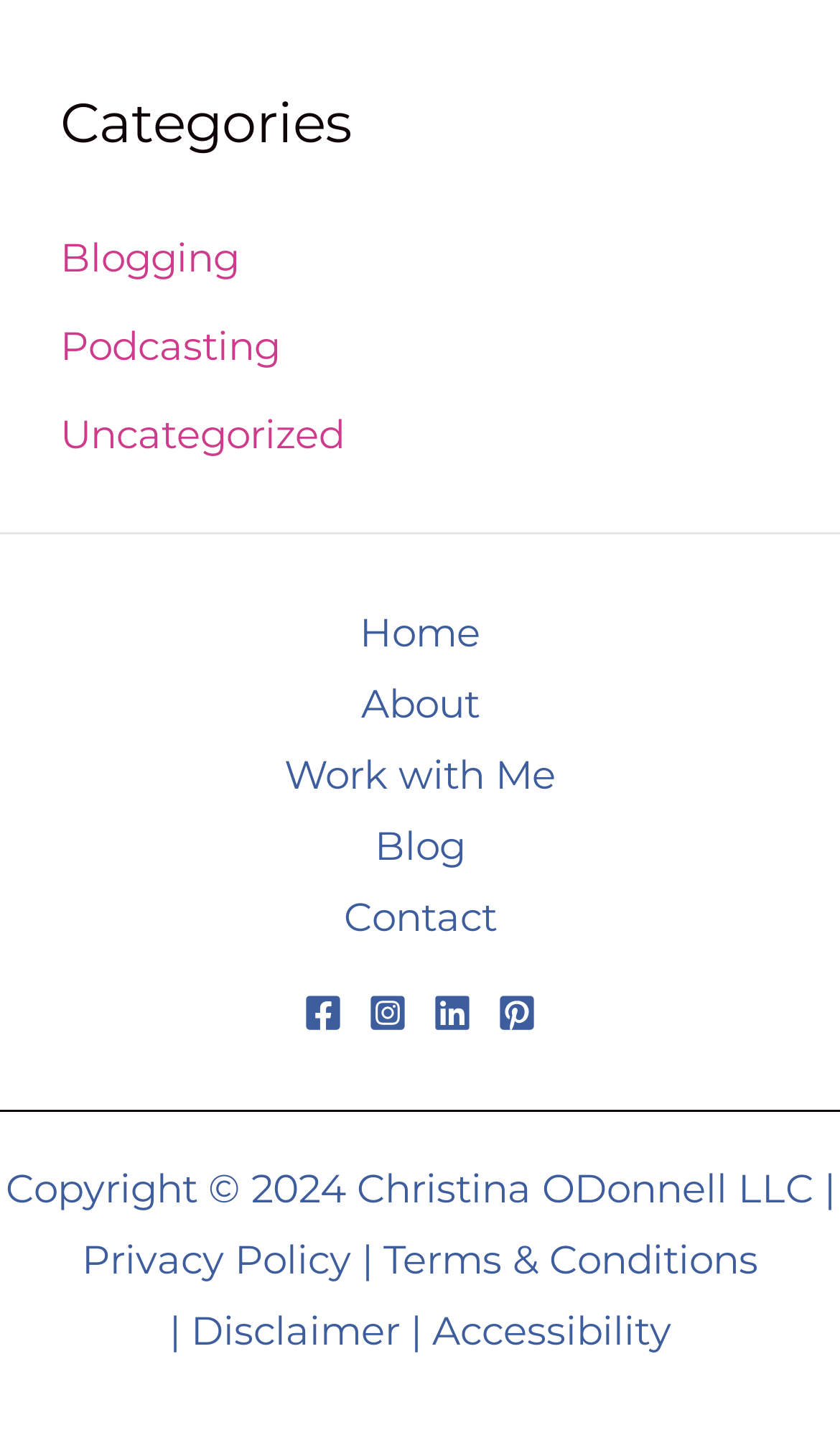Please specify the bounding box coordinates for the clickable region that will help you carry out the instruction: "Visit Facebook page".

[0.362, 0.693, 0.408, 0.72]